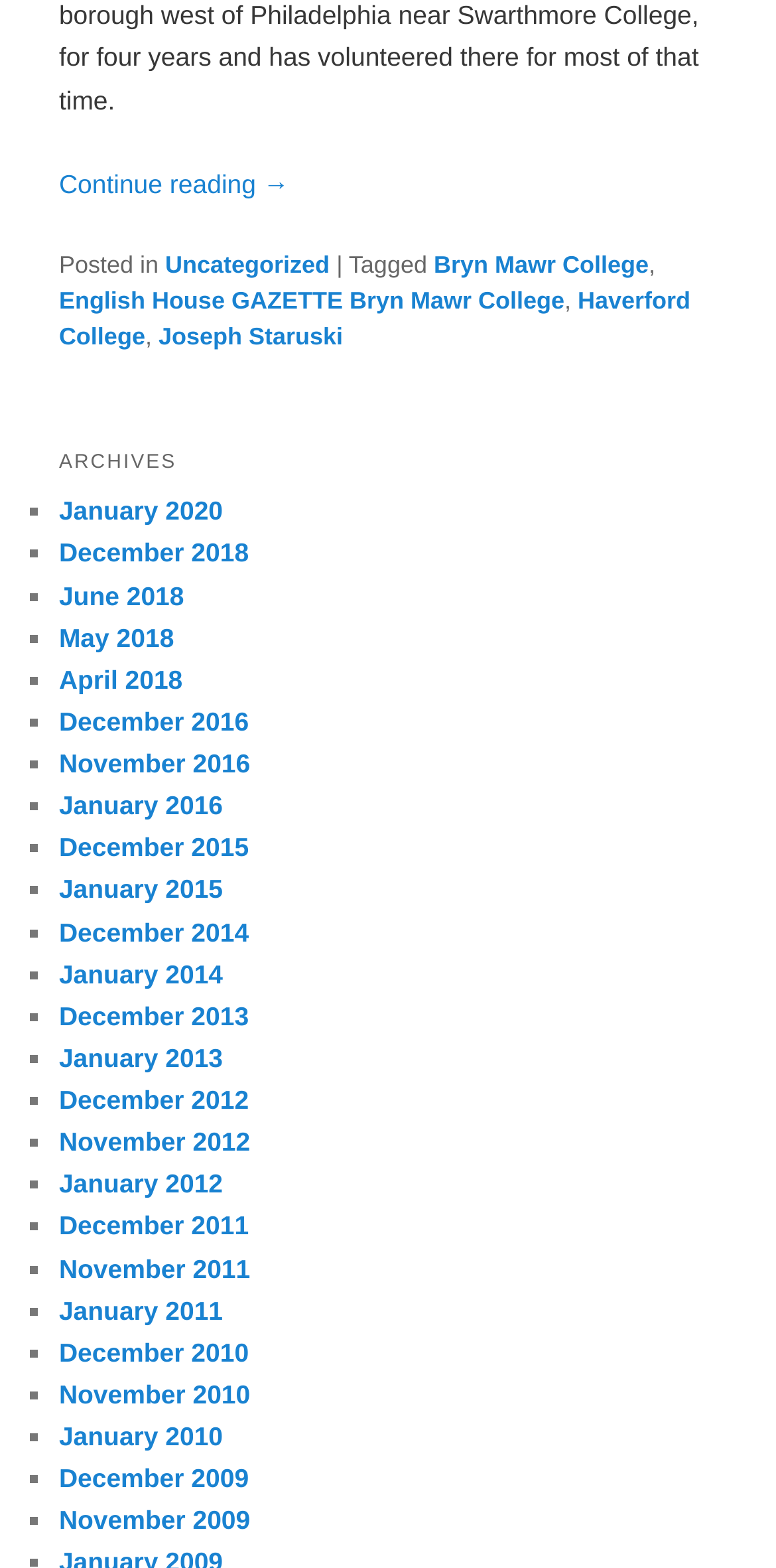Can you identify the bounding box coordinates of the clickable region needed to carry out this instruction: 'Click on 'Continue reading →''? The coordinates should be four float numbers within the range of 0 to 1, stated as [left, top, right, bottom].

[0.076, 0.108, 0.372, 0.127]